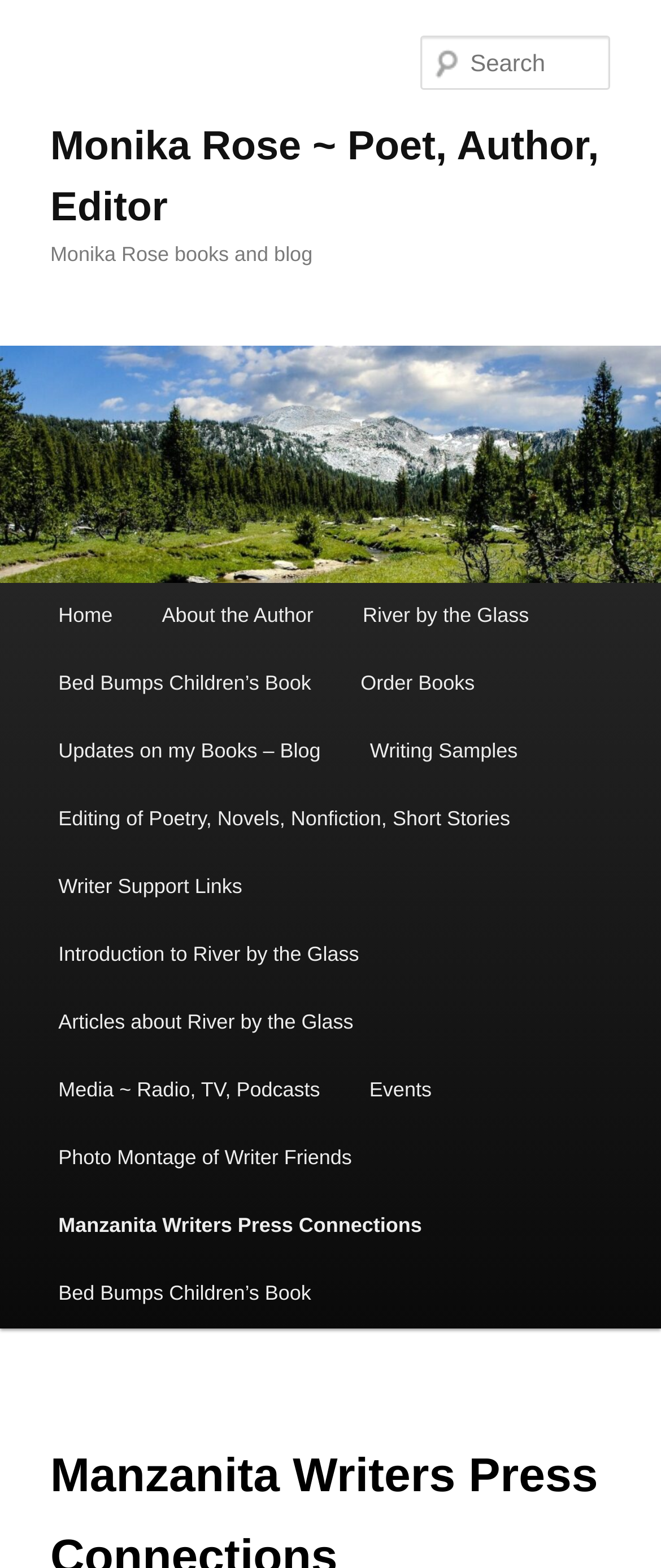Give a concise answer using only one word or phrase for this question:
What is the last link in the main menu?

Manzanita Writers Press Connections